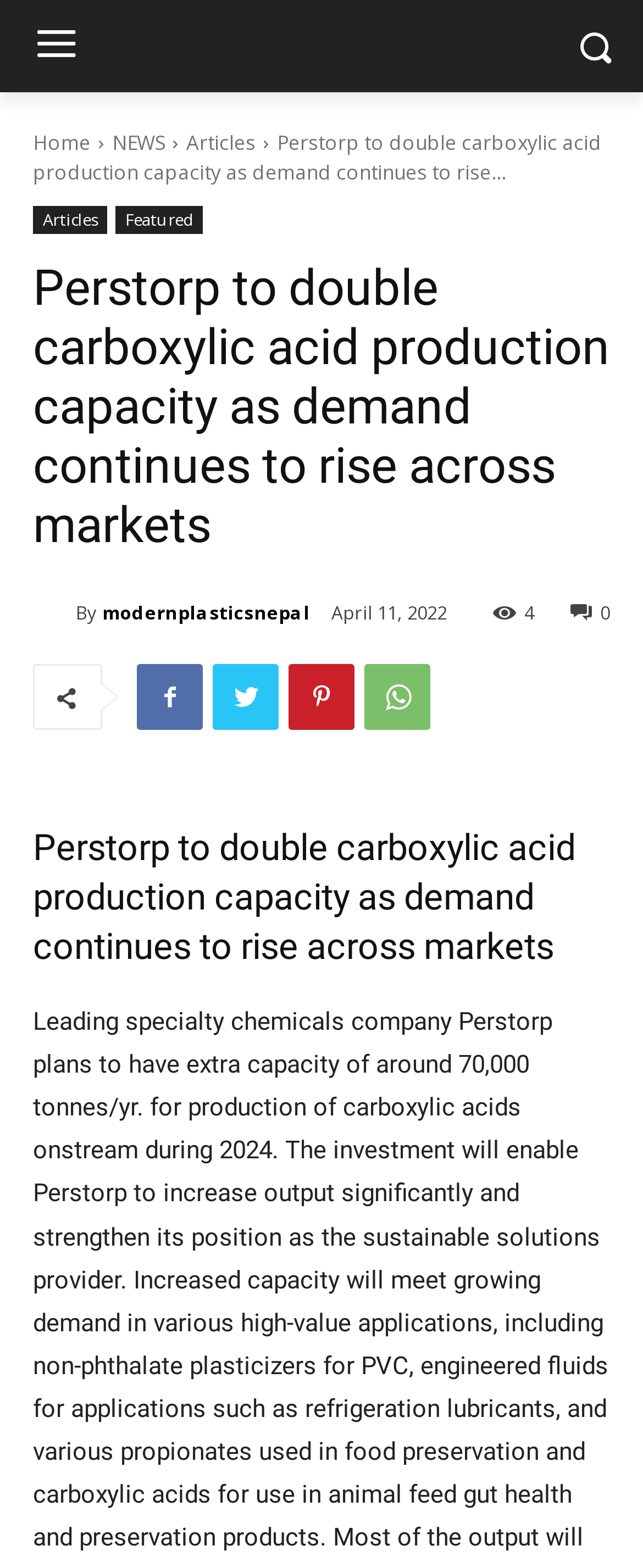Find the main header of the webpage and produce its text content.

Perstorp to double carboxylic acid production capacity as demand continues to rise across markets